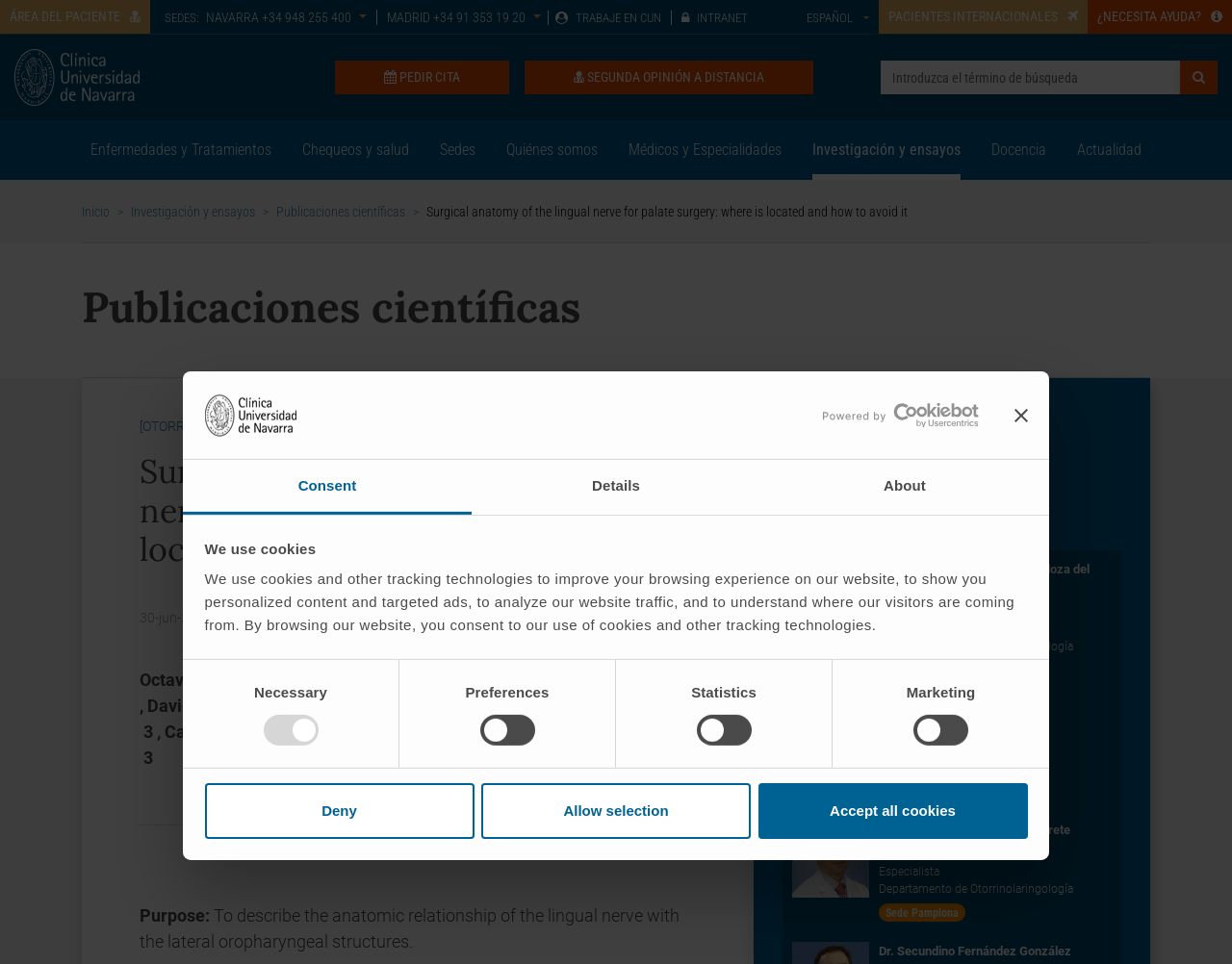Please determine the bounding box coordinates for the element that should be clicked to follow these instructions: "Click the 'Enfermedades y Tratamientos' link".

[0.073, 0.125, 0.22, 0.187]